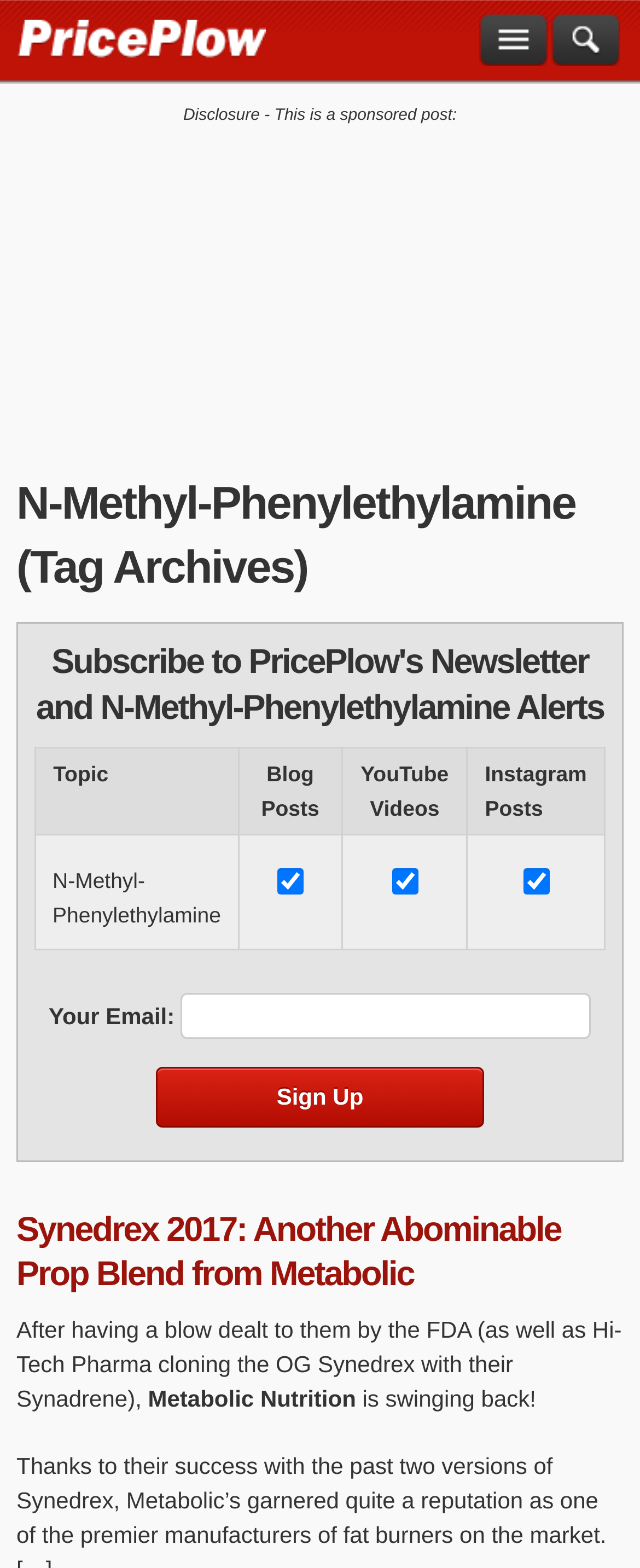Please mark the clickable region by giving the bounding box coordinates needed to complete this instruction: "Read Synedrex 2017: Another Abominable Prop Blend from Metabolic".

[0.026, 0.772, 0.877, 0.825]